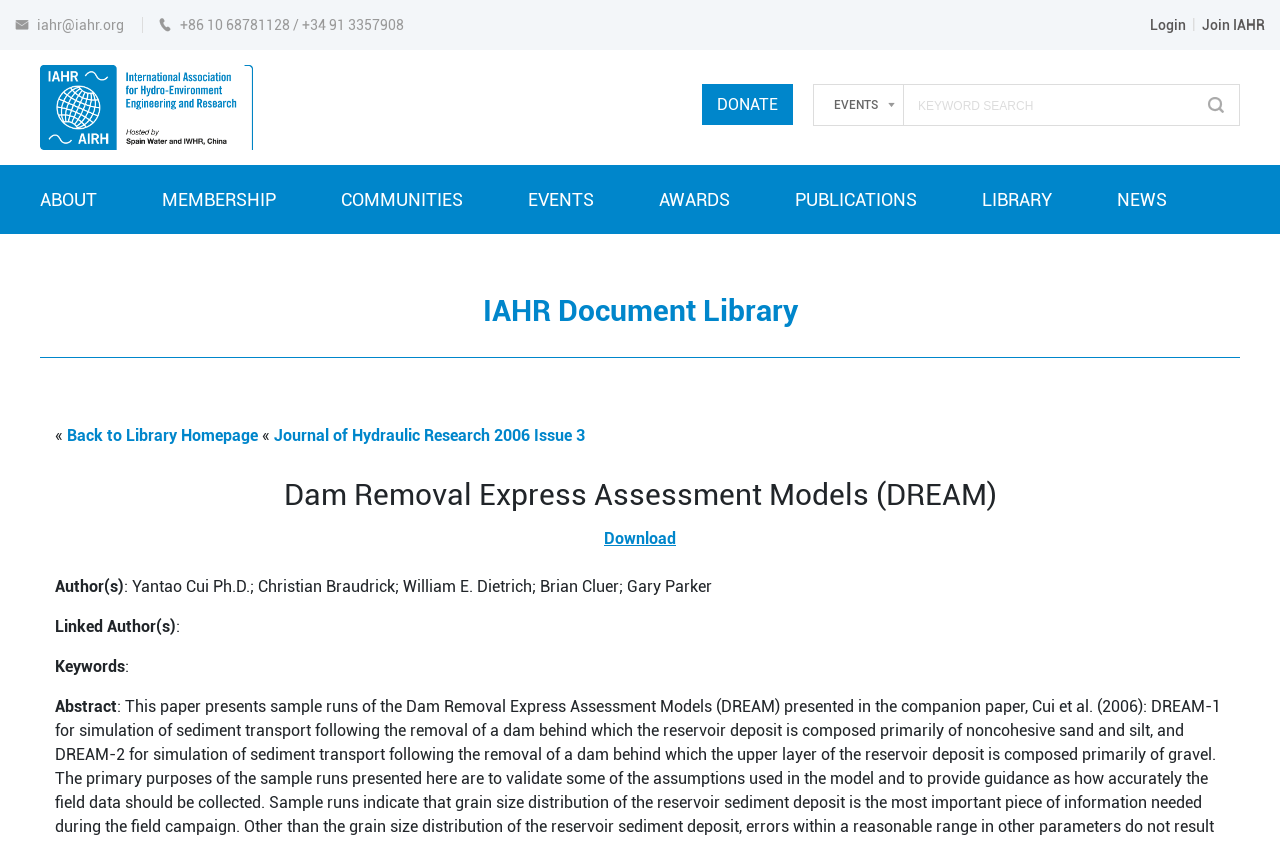Provide an in-depth caption for the contents of the webpage.

The webpage is about Dam Removal Express Assessment Models (DREAM) and appears to be a document library page. At the top left, there is an image of the International Association for Hydro-Environment Engineering and Research (IAHR) logo. Next to it, there are links to "ABOUT", "MEMBERSHIP", "COMMUNITIES", "EVENTS", "AWARDS", "PUBLICATIONS", "LIBRARY", and "NEWS".

On the top right, there is a login link and a link to "Join IAHR". Below it, there is a search bar labeled "KEYWORD SEARCH". To the left of the search bar, there is a link to "DONATE".

The main content of the page is divided into two sections. The left section has a heading "IAHR Document Library" and a link to "Back to Library Homepage". Below it, there is a link to "Journal of Hydraulic Research 2006 Issue 3".

The right section has a heading "Dam Removal Express Assessment Models (DREAM)" and a link to "Download". Below it, there are details about the document, including the authors, linked authors, keywords, and an abstract.